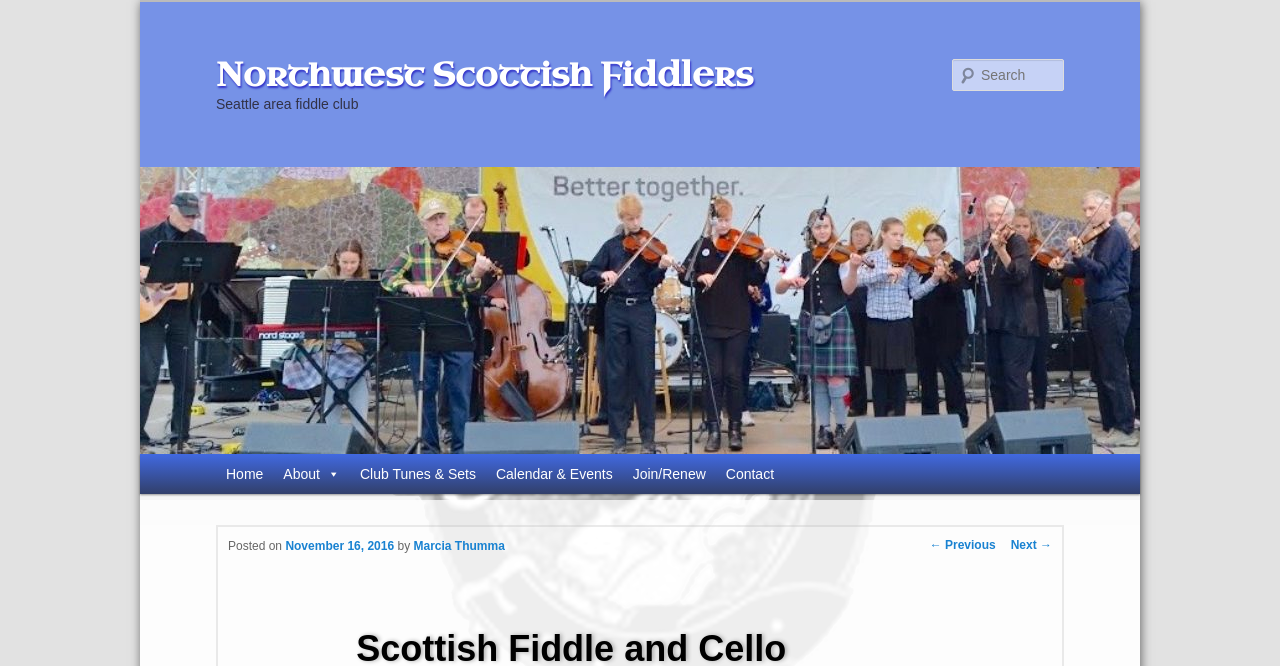Look at the image and give a detailed response to the following question: Is there a search function on the webpage?

There is a search function on the webpage, which can be found in the top right corner of the webpage, where it says 'Search' and has a textbox next to it.